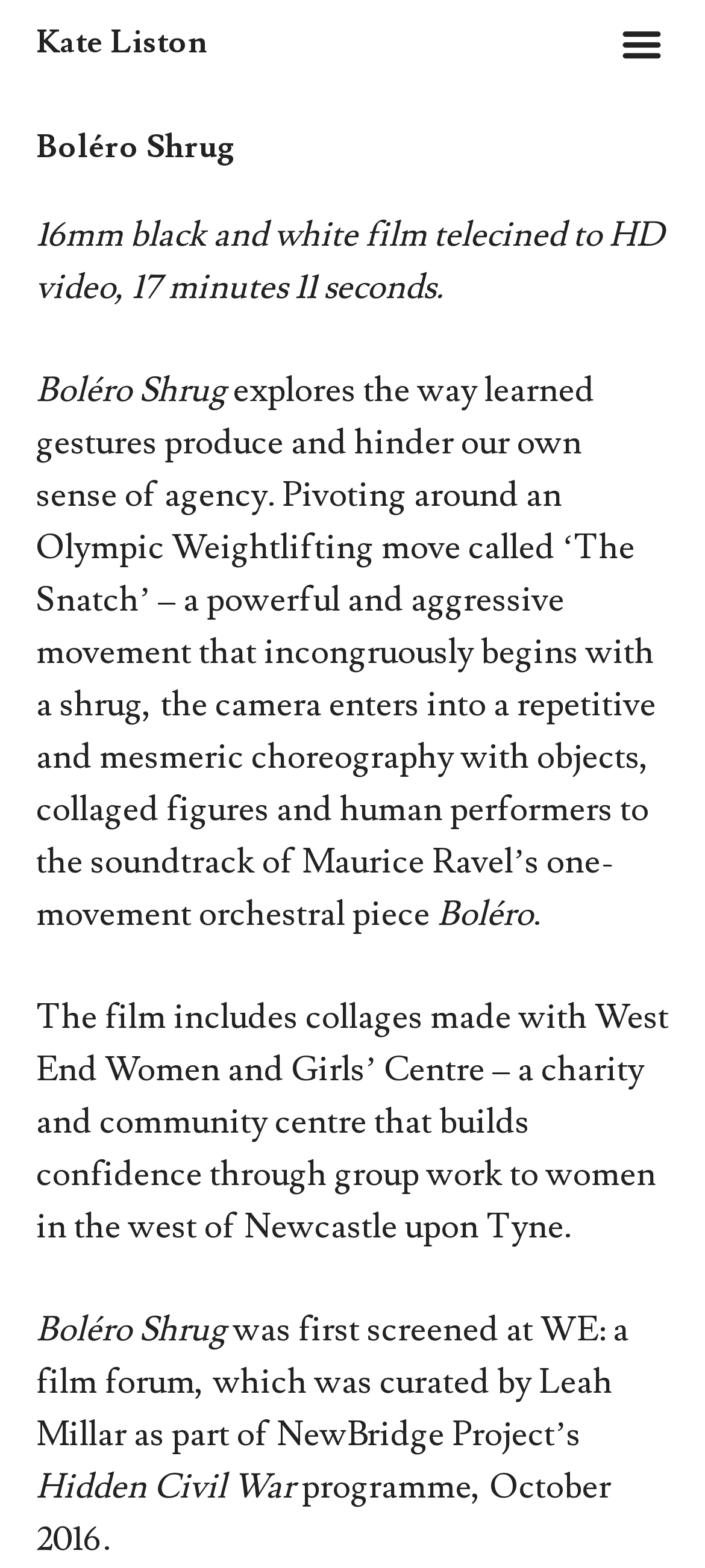Use the details in the image to answer the question thoroughly: 
What is the name of the programme mentioned in the text?

I found the answer by reading the StaticText element that describes the film, which mentions 'Hidden Civil War programme, October 2016.'